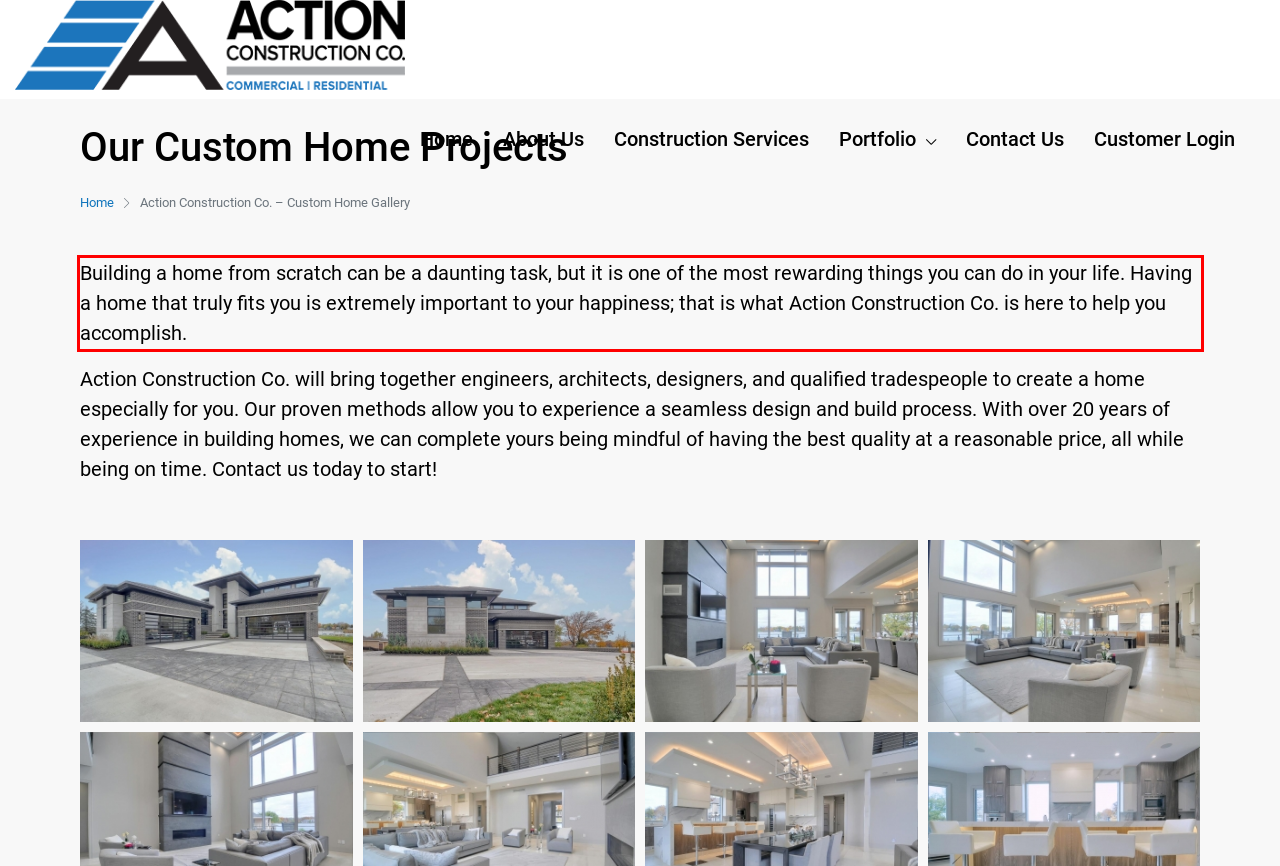Observe the screenshot of the webpage, locate the red bounding box, and extract the text content within it.

Building a home from scratch can be a daunting task, but it is one of the most rewarding things you can do in your life. Having a home that truly fits you is extremely important to your happiness; that is what Action Construction Co. is here to help you accomplish.